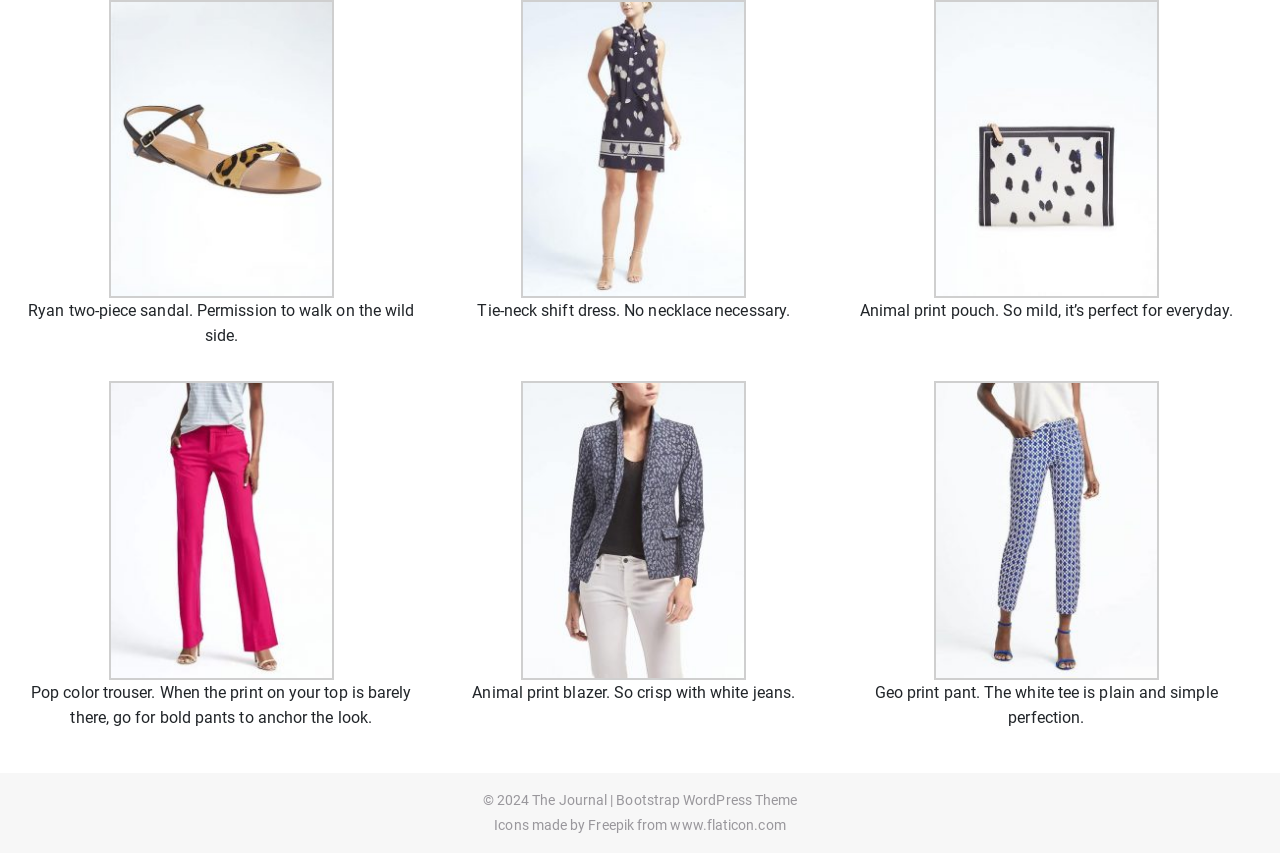How many images are described by gallery-1?
From the image, respond with a single word or phrase.

3